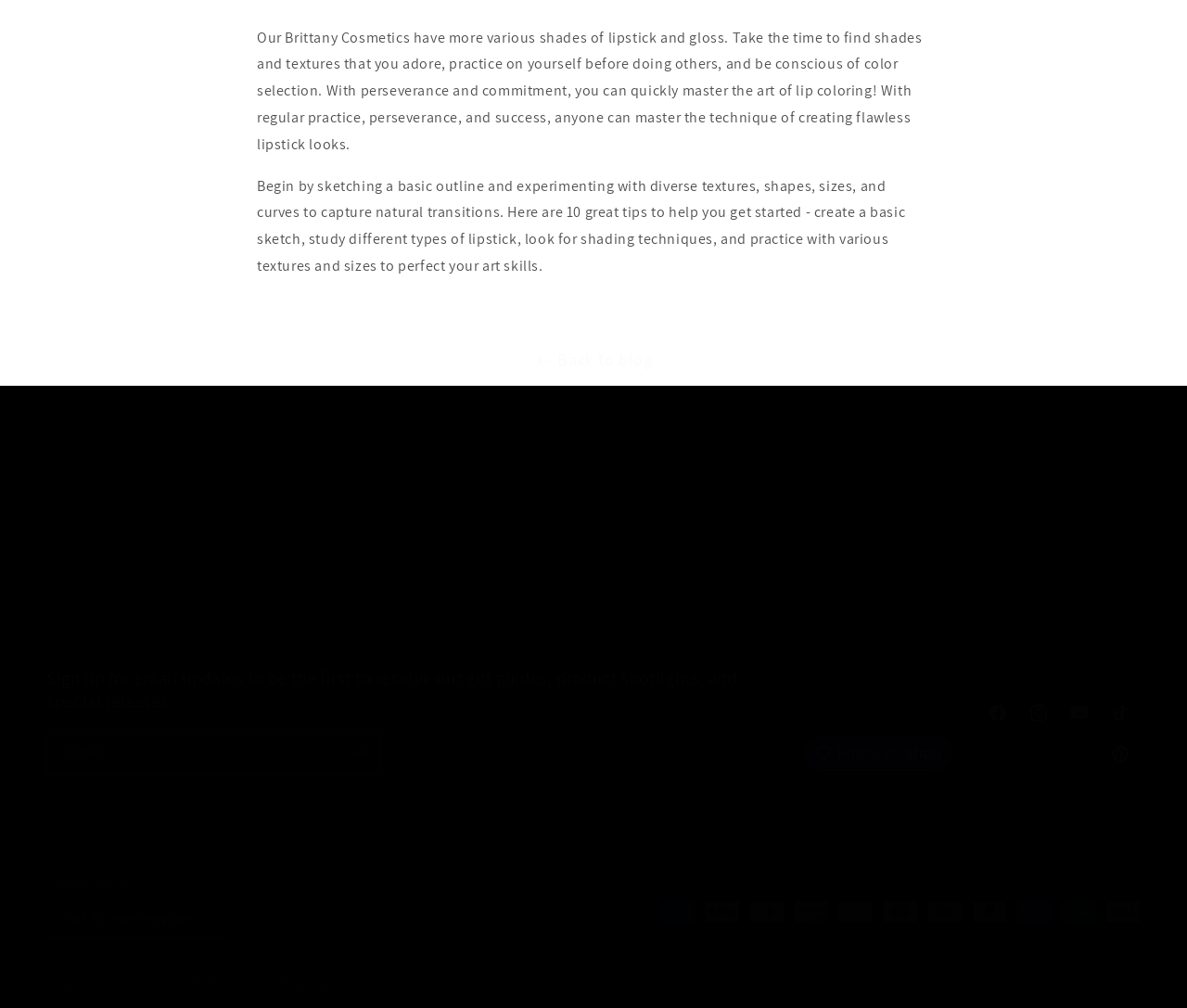Please identify the bounding box coordinates of the element I should click to complete this instruction: 'Read the article 'How Automation Technology Streamlines Business Operations''. The coordinates should be given as four float numbers between 0 and 1, like this: [left, top, right, bottom].

None